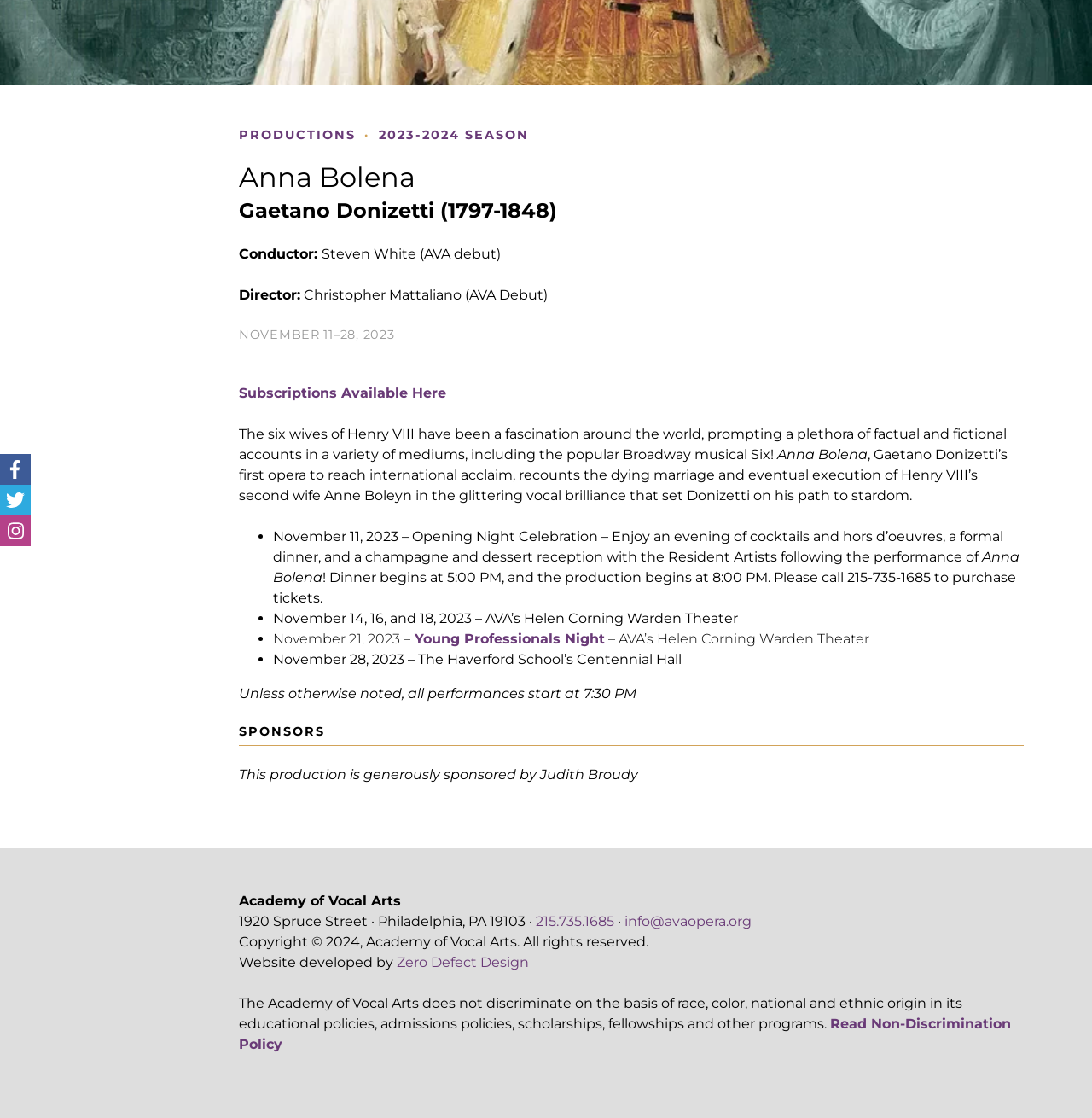Using the format (top-left x, top-left y, bottom-right x, bottom-right y), provide the bounding box coordinates for the described UI element. All values should be floating point numbers between 0 and 1: Zero Defect Design

[0.363, 0.853, 0.484, 0.868]